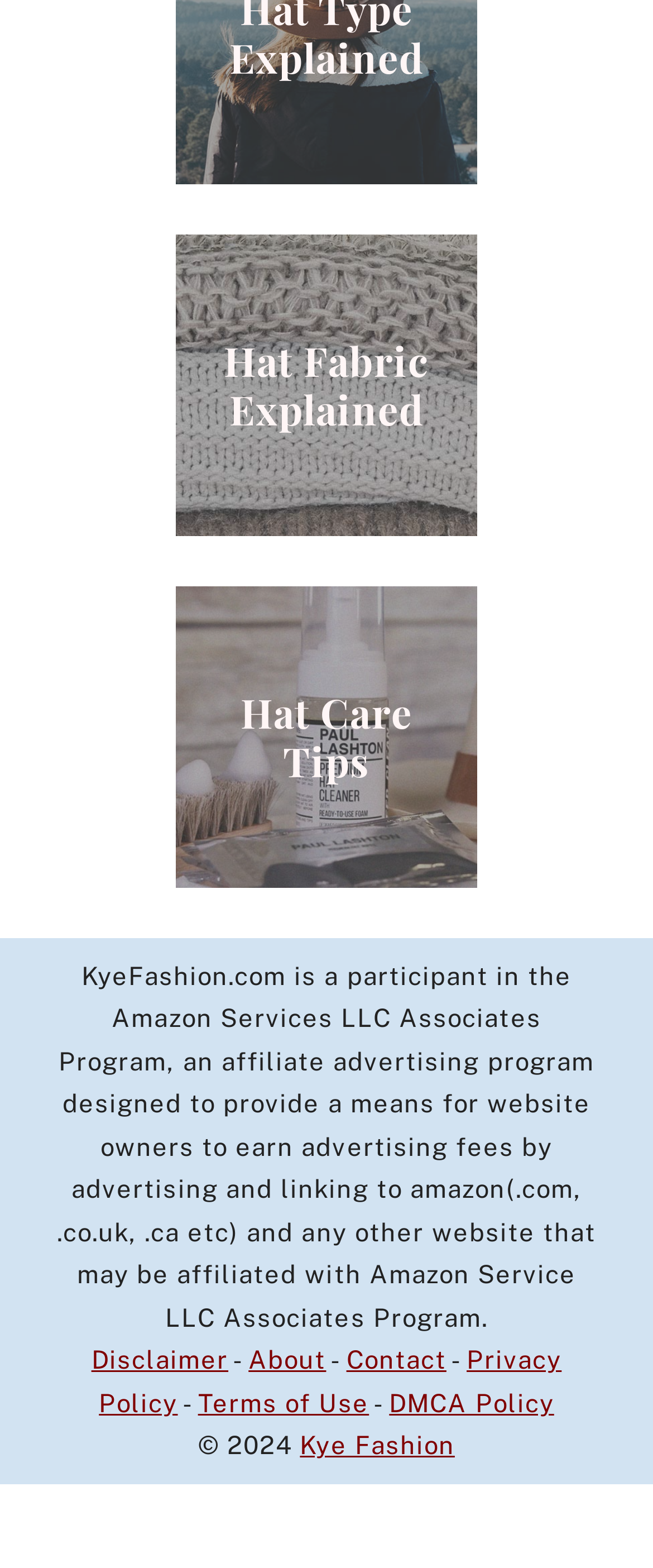Locate the bounding box coordinates of the region to be clicked to comply with the following instruction: "Click on Hat Fabric Explained". The coordinates must be four float numbers between 0 and 1, in the form [left, top, right, bottom].

[0.321, 0.215, 0.679, 0.276]